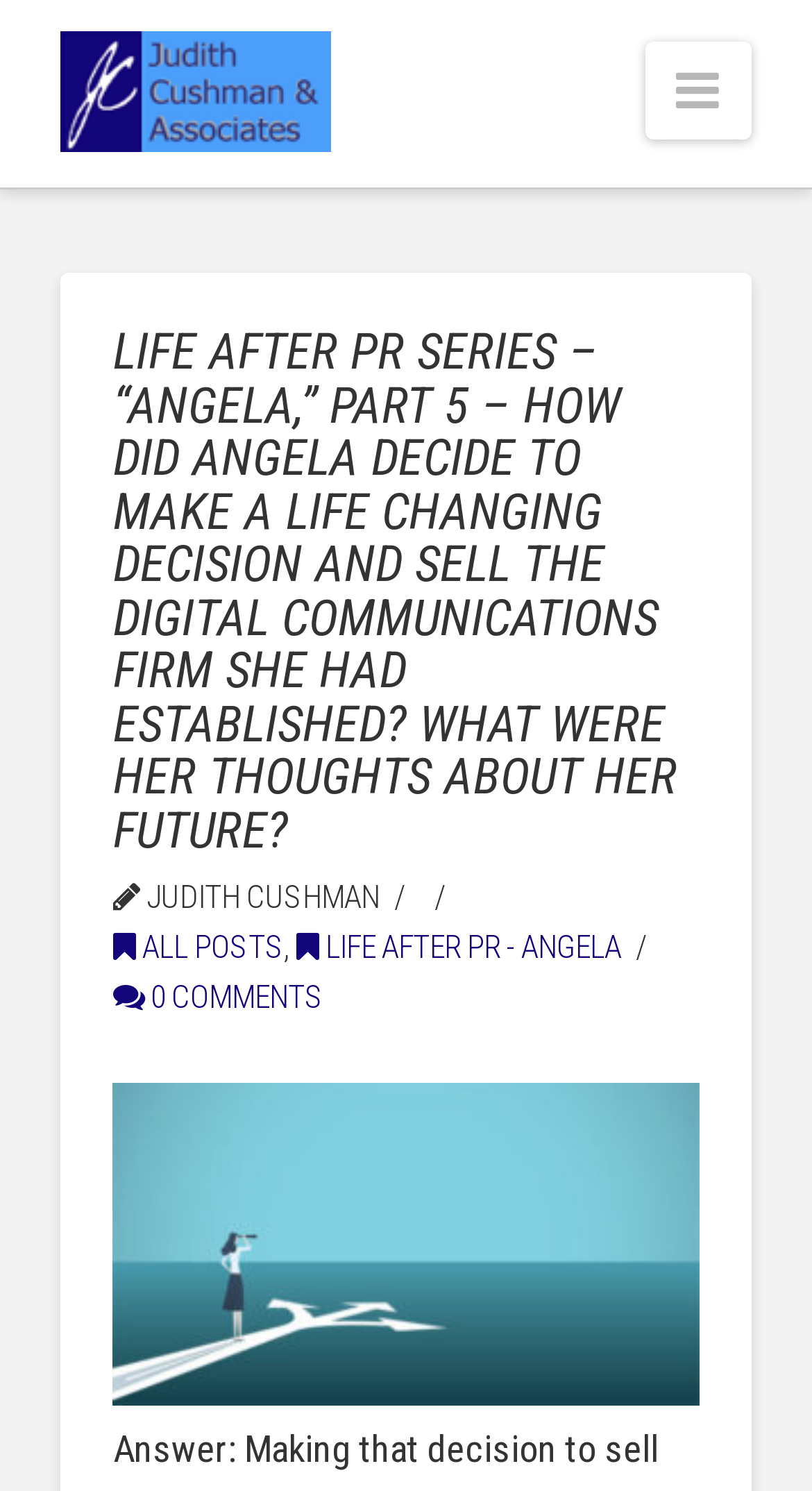Please extract and provide the main headline of the webpage.

JUDITH CUSHMAN & ASSOCIATES